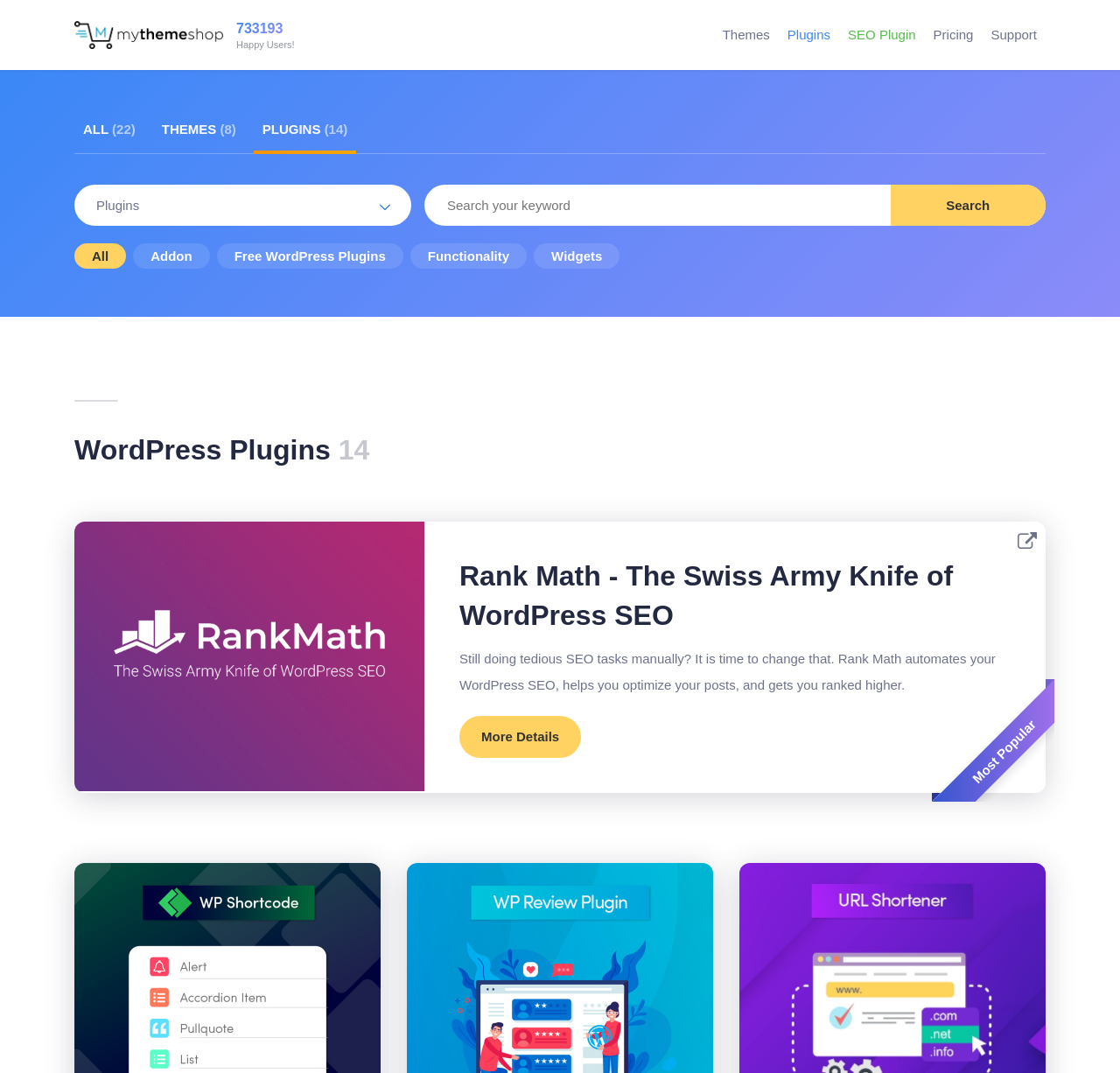Determine the bounding box coordinates for the area you should click to complete the following instruction: "View details of Rank Math SEO".

[0.066, 0.486, 0.934, 0.739]